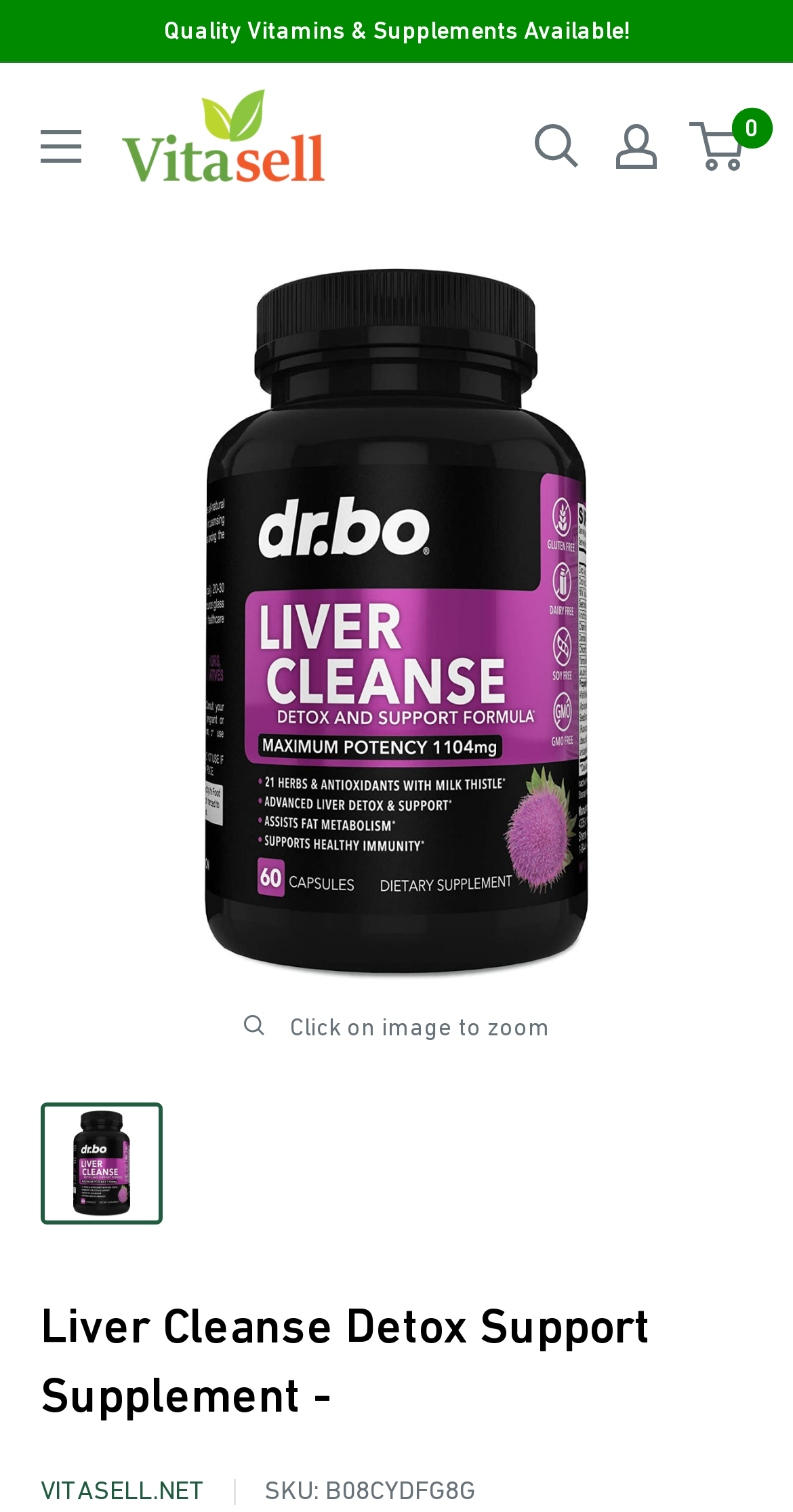What is the SKU of the product?
Using the image as a reference, deliver a detailed and thorough answer to the question.

I found the answer by looking at the static text element with the text 'B08CYDFG8G' which is likely to be the product's SKU.